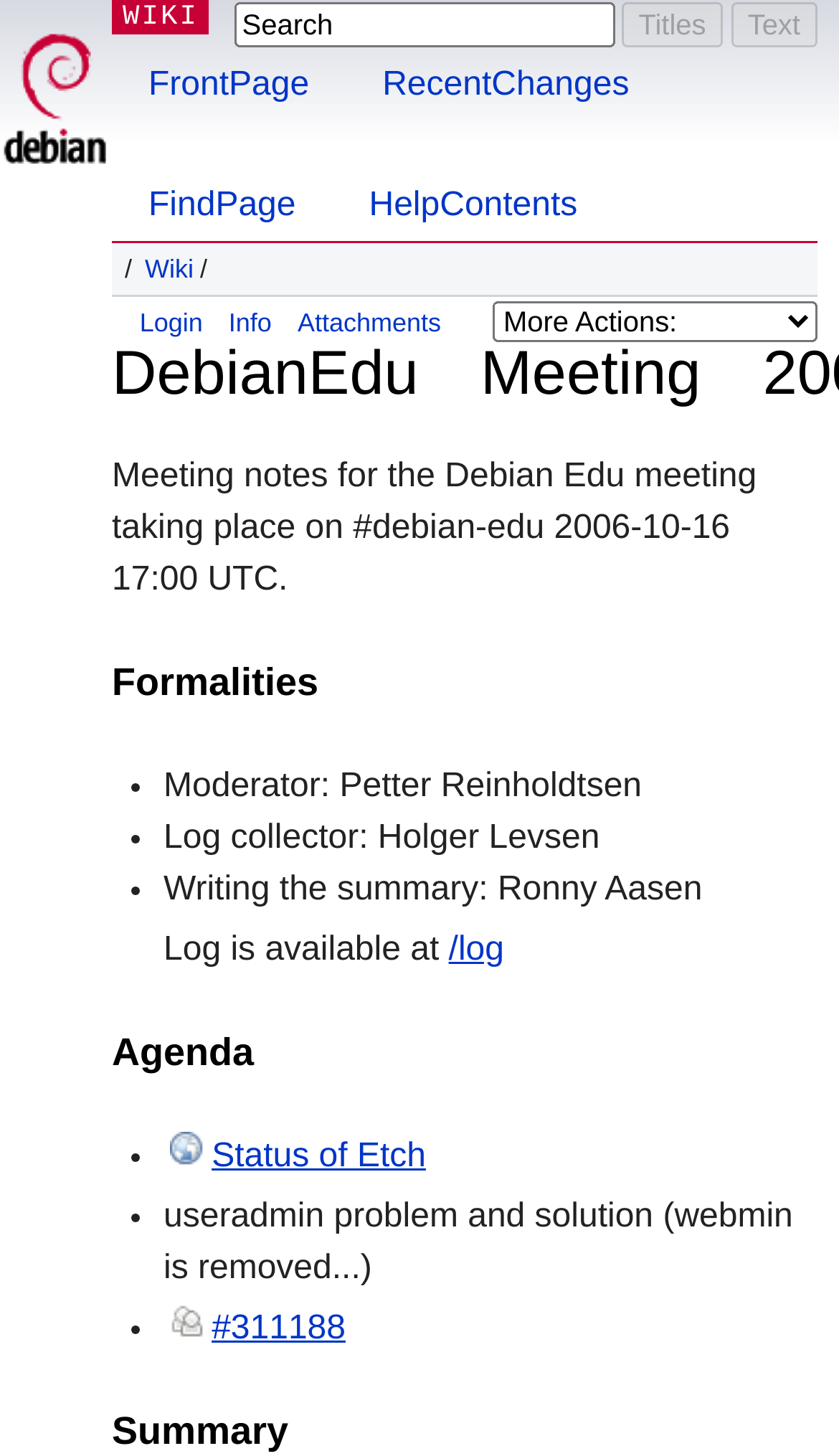Identify the bounding box coordinates of the section that should be clicked to achieve the task described: "View the post about Hero Of The Decade In Telugu Films".

None